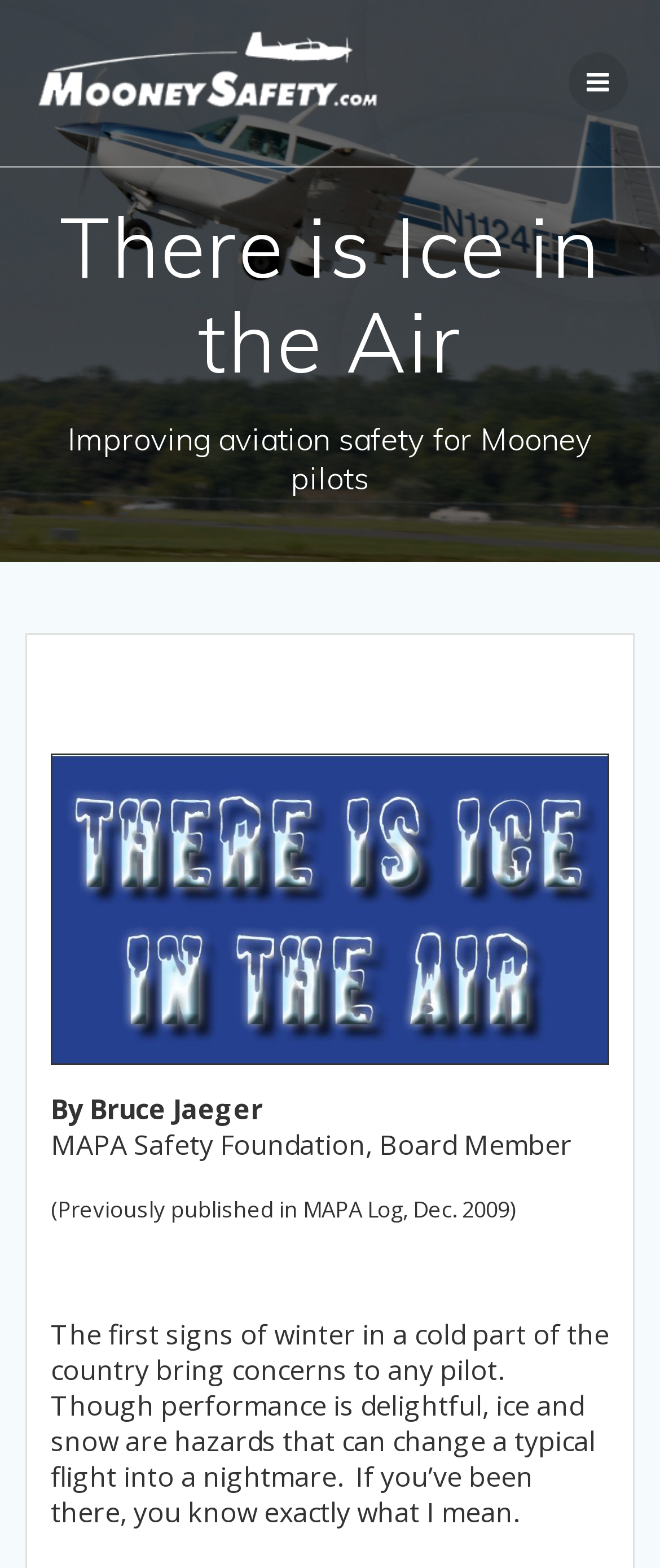Answer the question with a brief word or phrase:
Who is the author of the article?

Bruce Jaeger